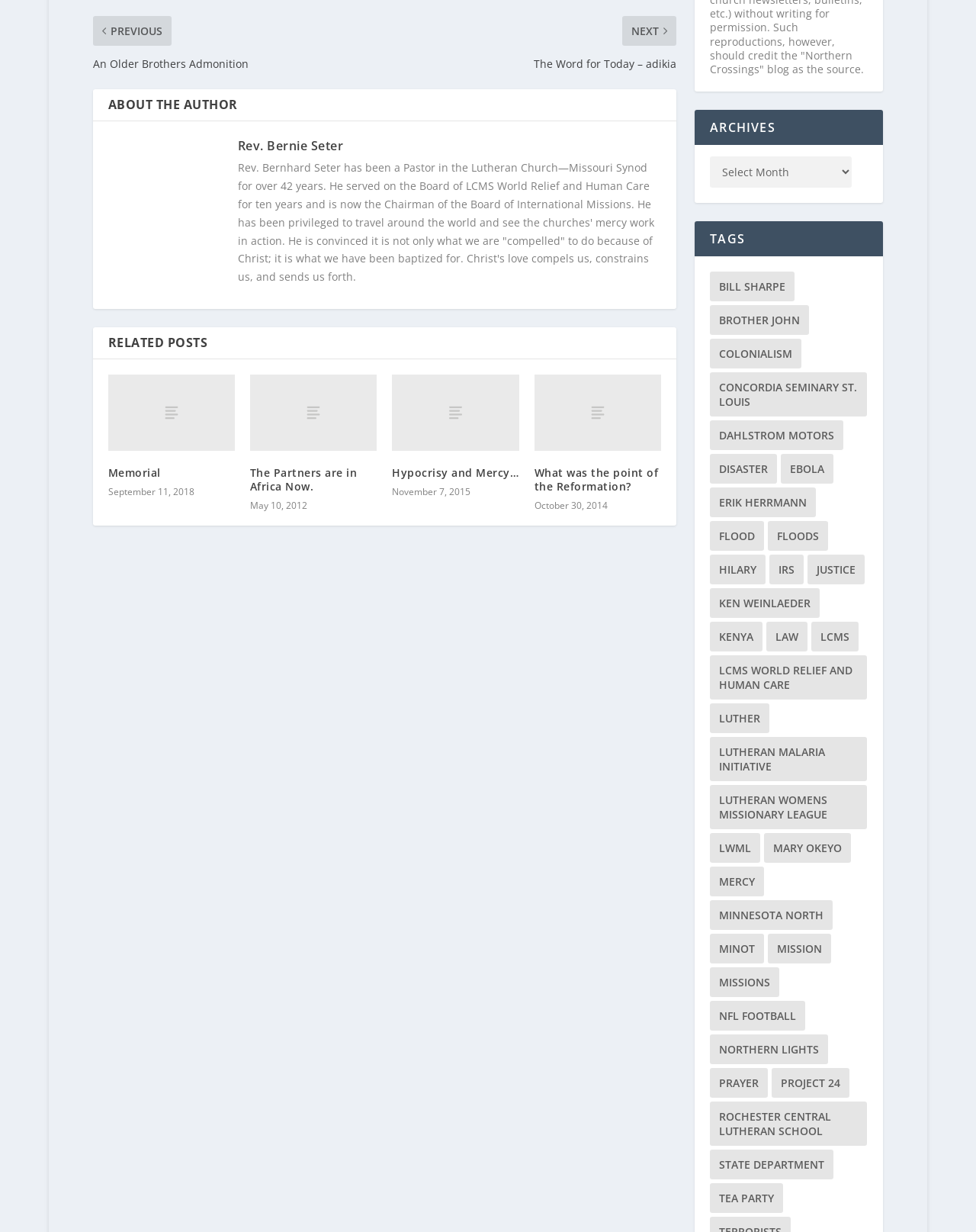Find the bounding box coordinates for the area that should be clicked to accomplish the instruction: "Learn about Luther".

[0.727, 0.571, 0.788, 0.595]